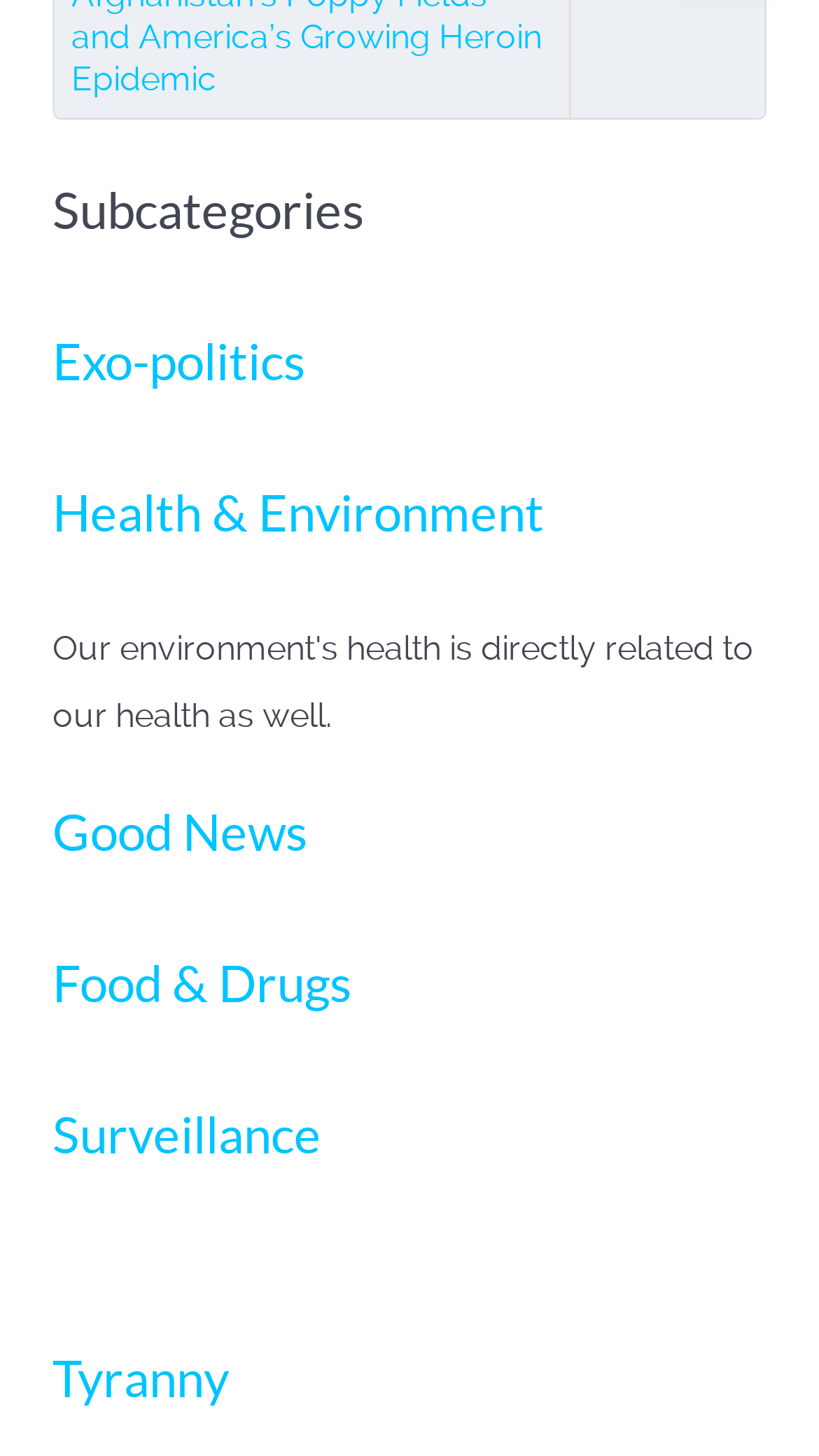Examine the image carefully and respond to the question with a detailed answer: 
What is the second category from the top?

By examining the bounding box coordinates, we can determine the vertical positions of the elements. The heading 'Exo-politics' has a y1 coordinate of 0.215, which is the second smallest y1 coordinate among all the headings, indicating that it is the second category from the top.